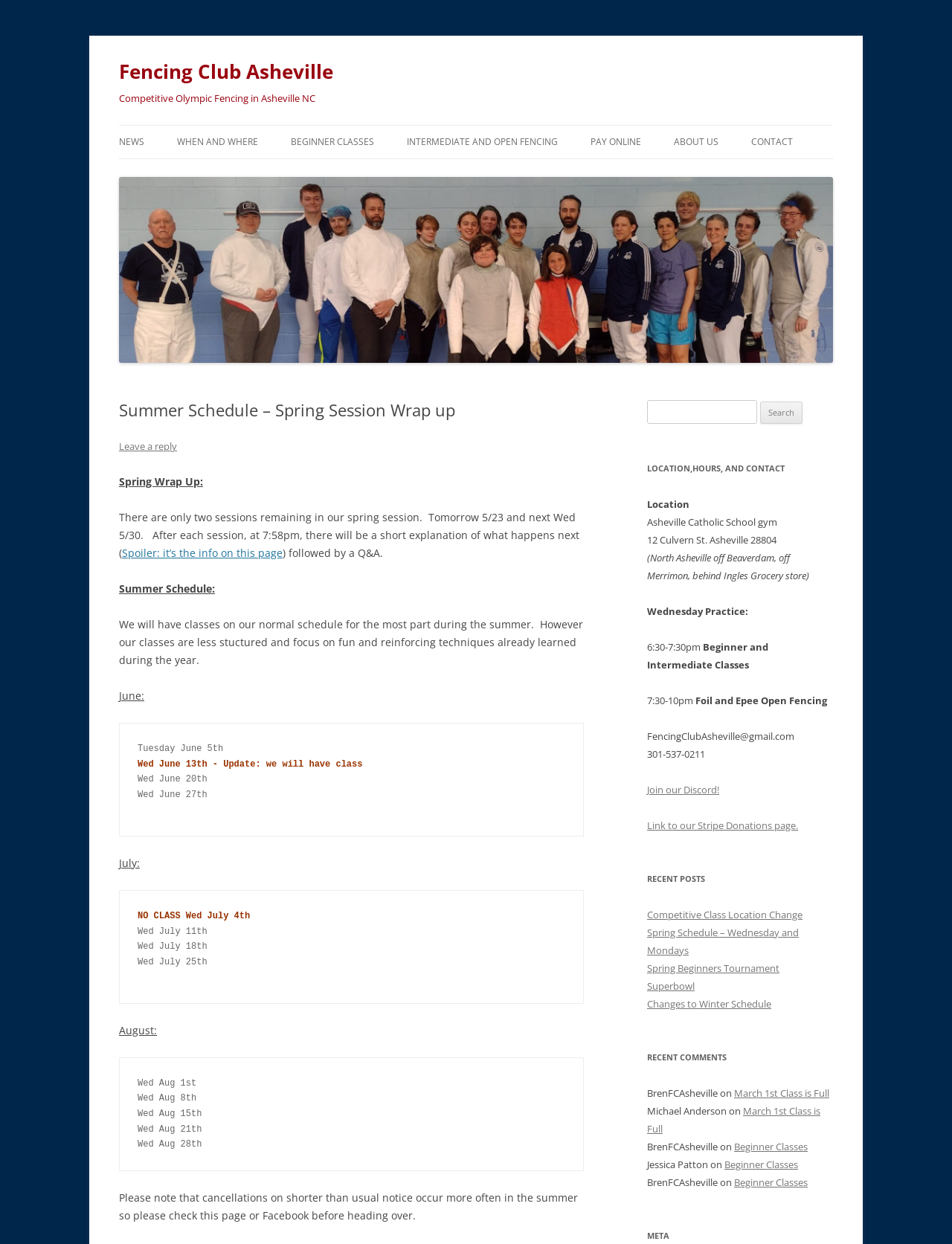Please give a short response to the question using one word or a phrase:
What is the schedule for Wednesday practice?

6:30-7:30pm, 7:30-10pm